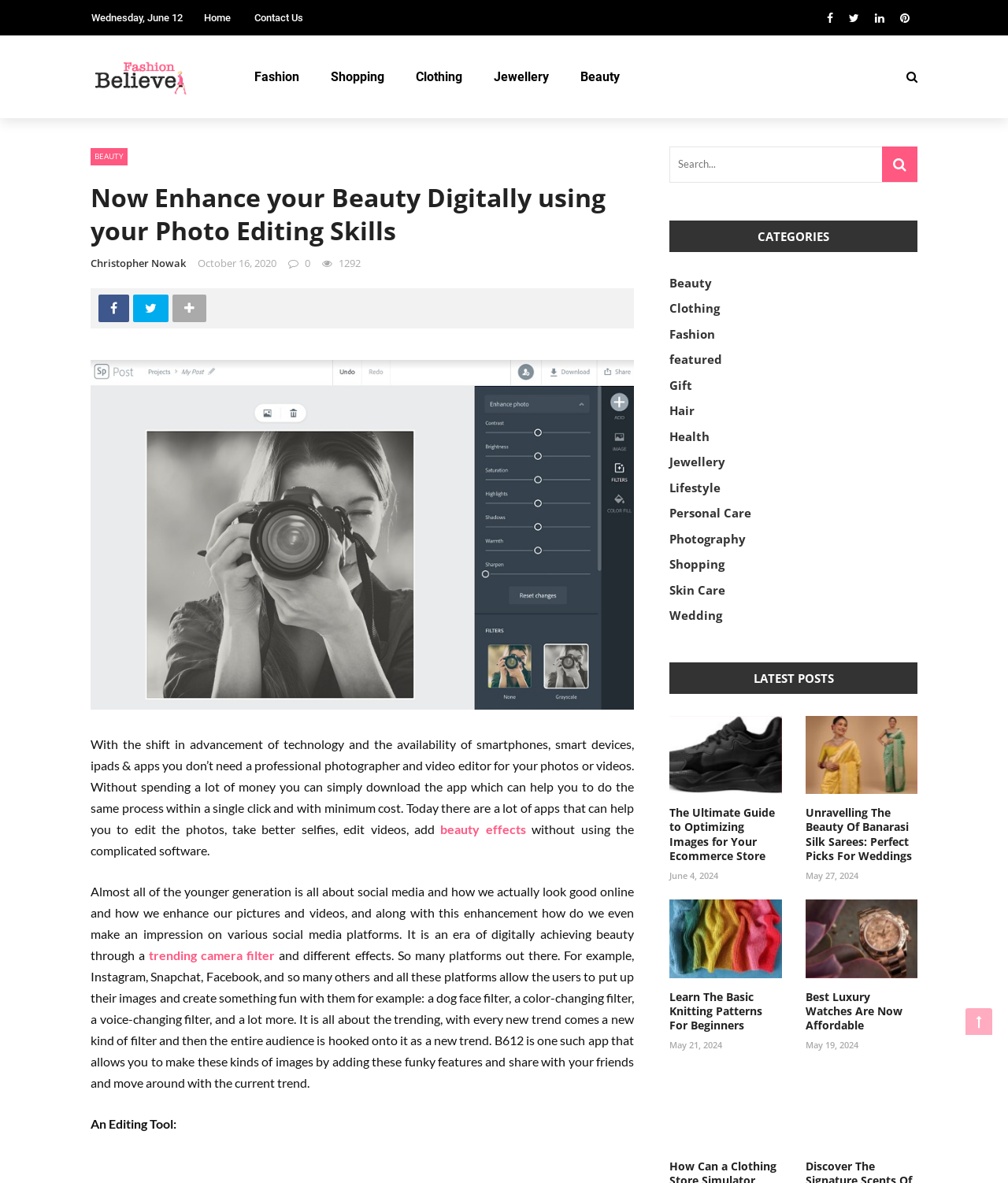Determine the bounding box coordinates of the clickable region to execute the instruction: "Read the 'LATEST POSTS'". The coordinates should be four float numbers between 0 and 1, denoted as [left, top, right, bottom].

[0.747, 0.56, 0.827, 0.586]